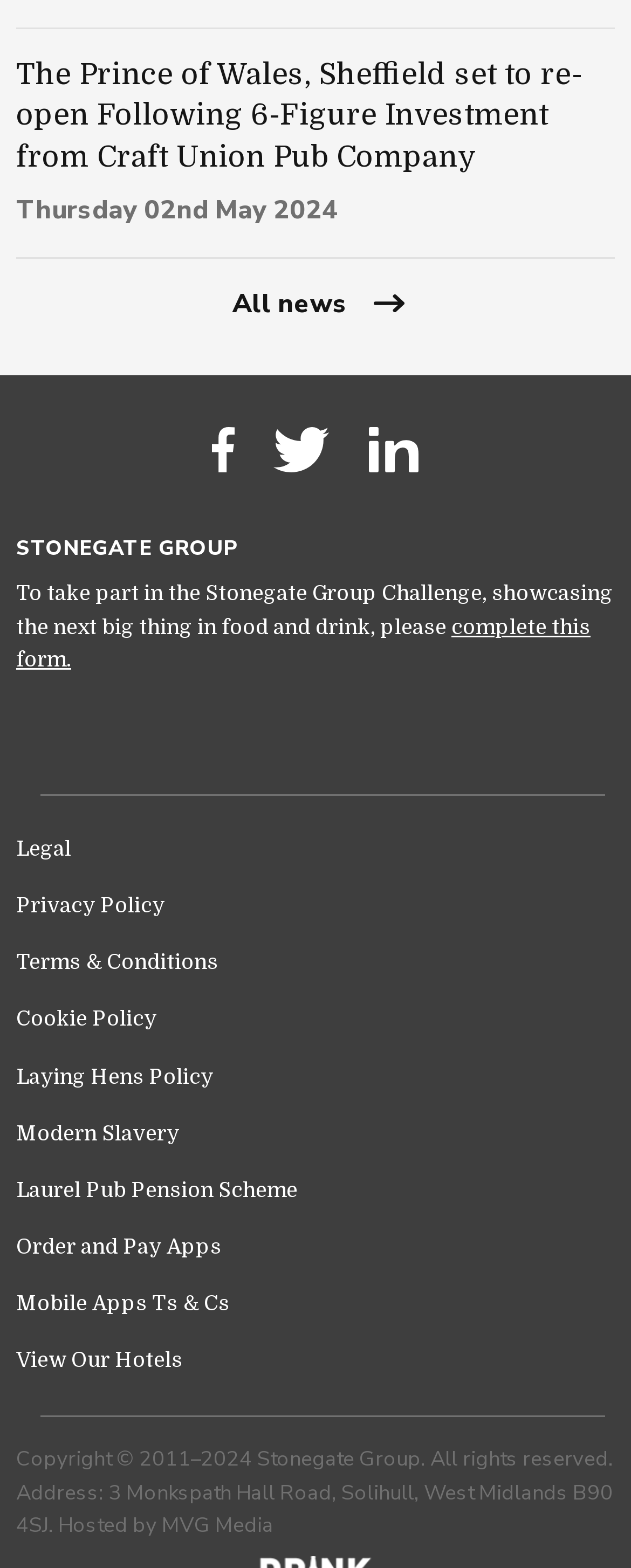Determine the bounding box coordinates of the section I need to click to execute the following instruction: "View the company's hotels". Provide the coordinates as four float numbers between 0 and 1, i.e., [left, top, right, bottom].

[0.026, 0.85, 0.974, 0.887]